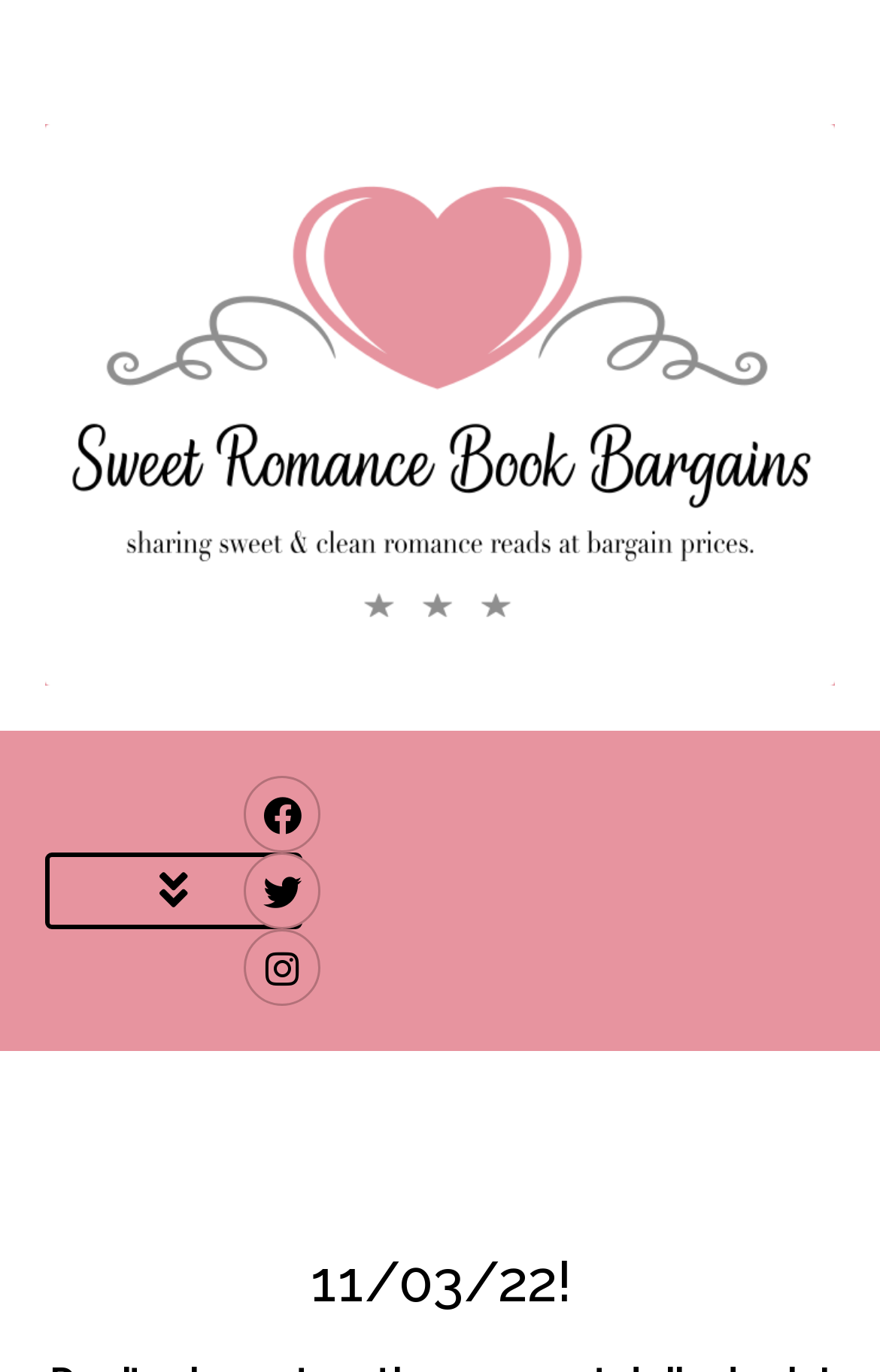Identify the bounding box of the HTML element described here: "Twitter". Provide the coordinates as four float numbers between 0 and 1: [left, top, right, bottom].

[0.277, 0.622, 0.364, 0.677]